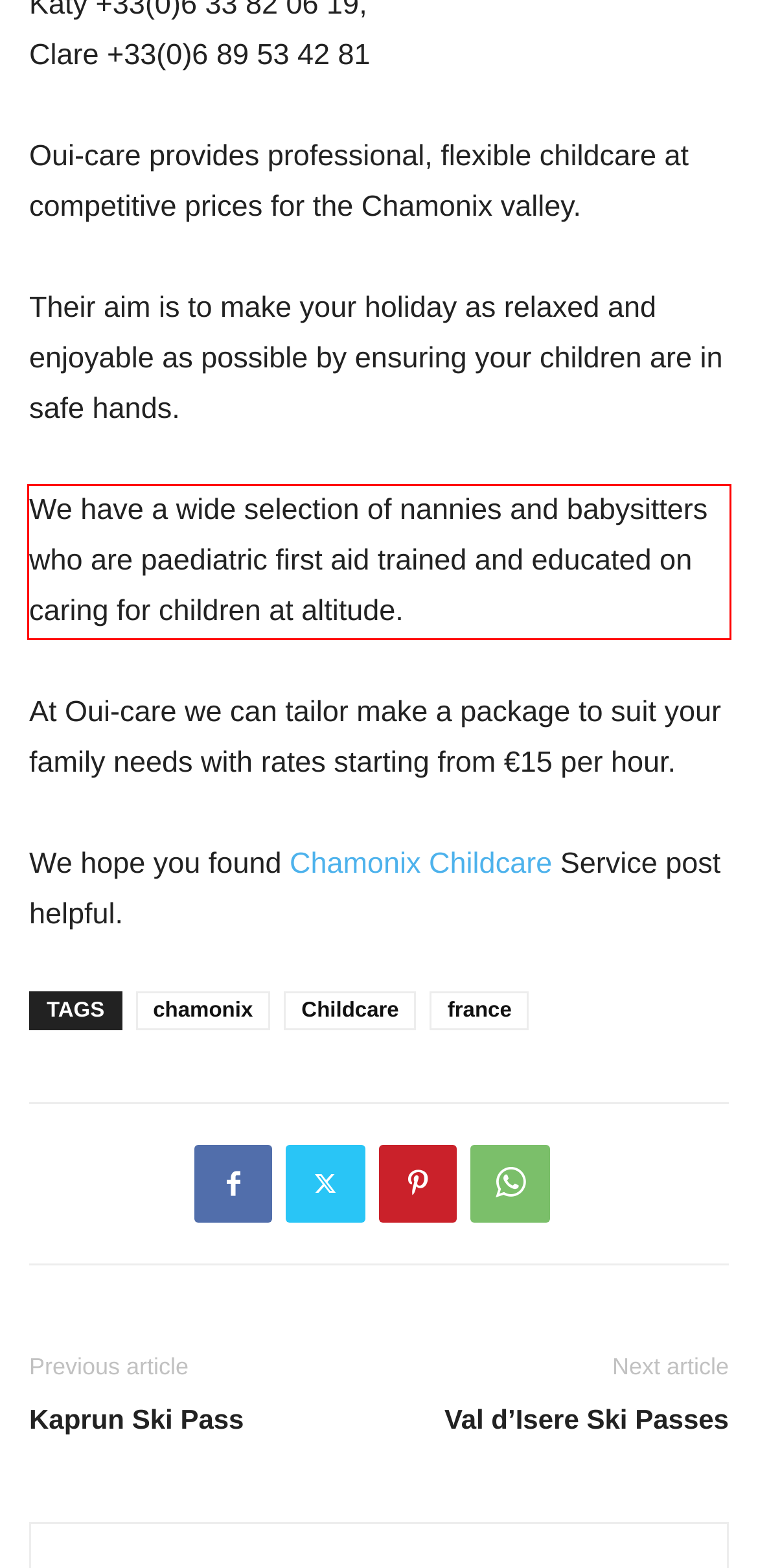With the provided screenshot of a webpage, locate the red bounding box and perform OCR to extract the text content inside it.

We have a wide selection of nannies and babysitters who are paediatric first aid trained and educated on caring for children at altitude.